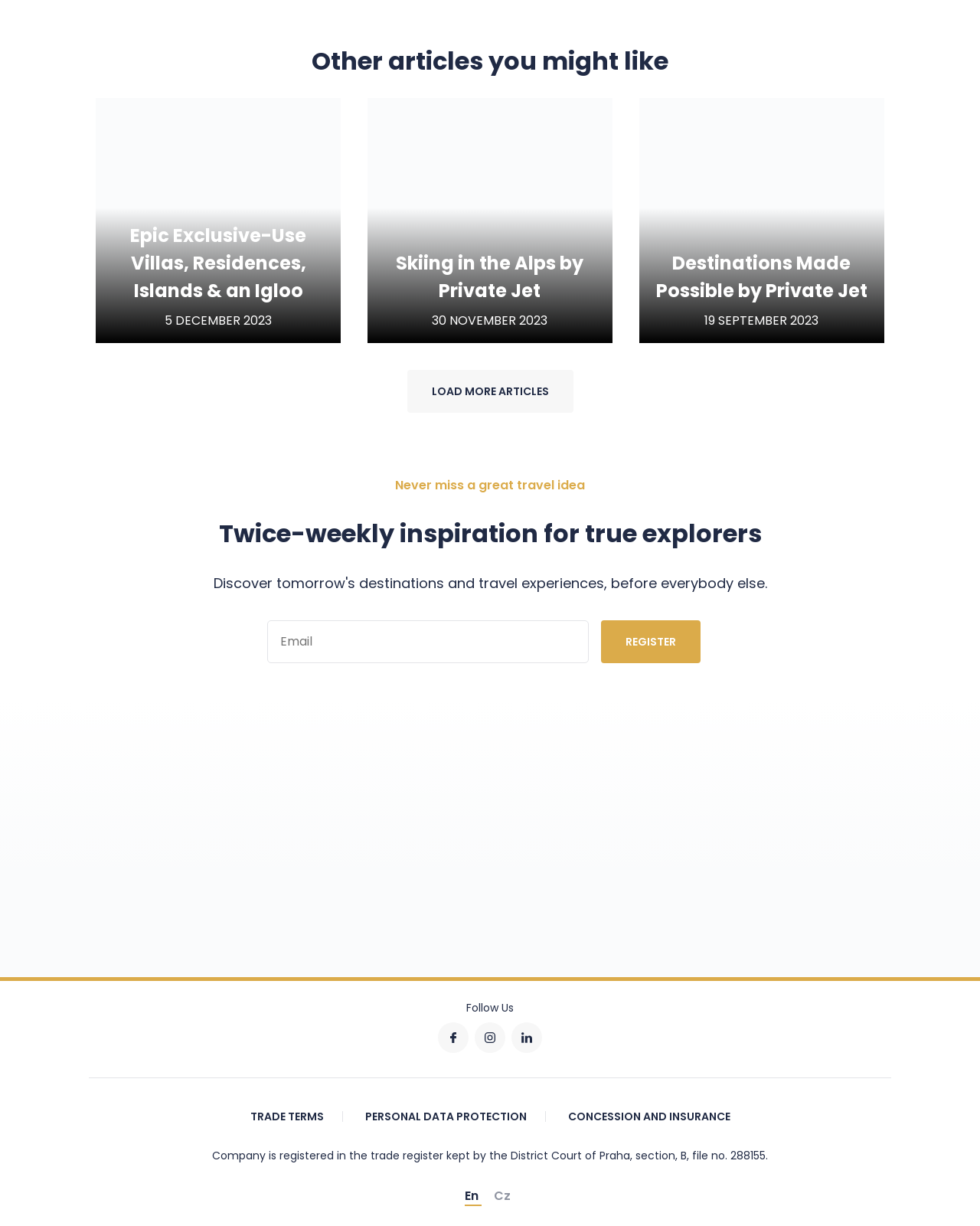How many article links are there?
Using the visual information, reply with a single word or short phrase.

3